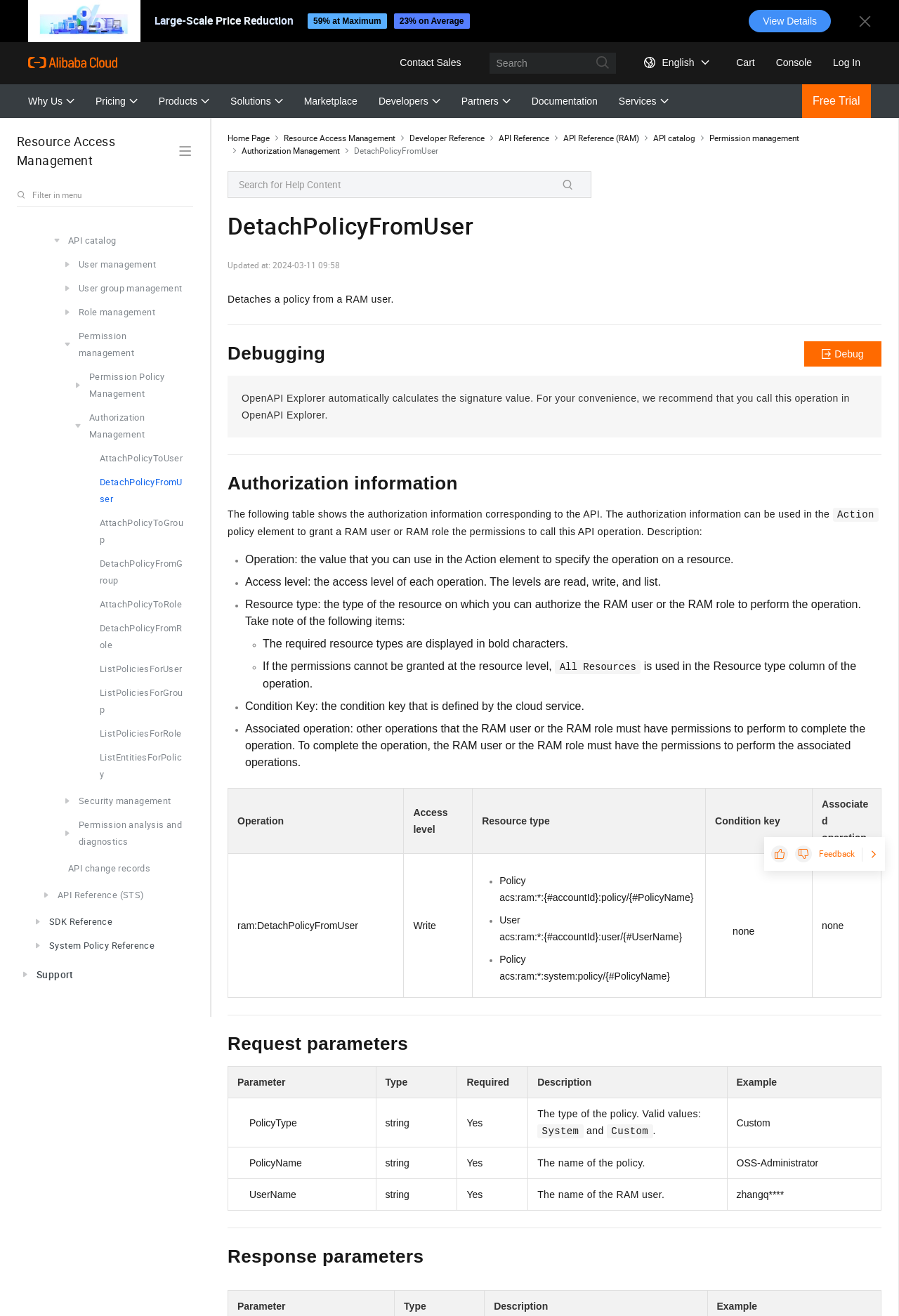Please find the bounding box coordinates for the clickable element needed to perform this instruction: "Click on 'DetachPolicyFromUser'".

[0.033, 0.358, 0.212, 0.388]